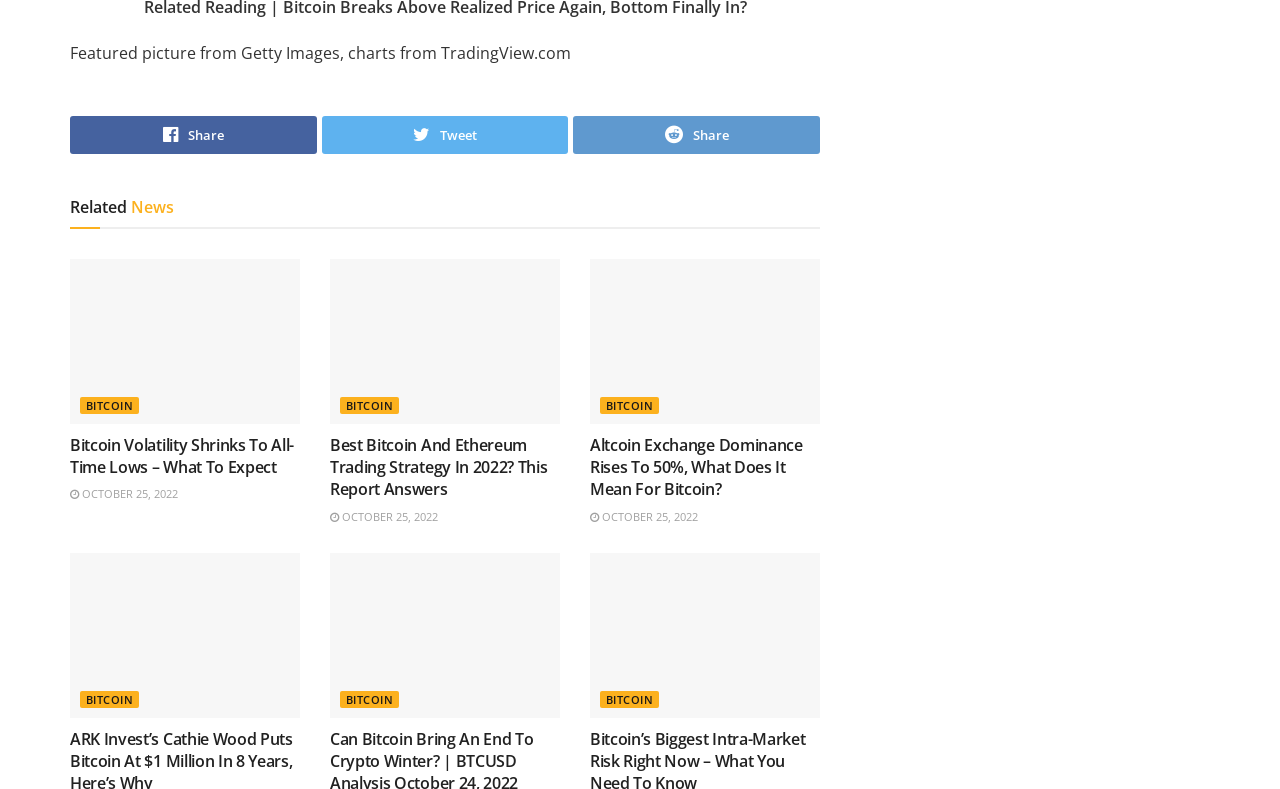Please specify the bounding box coordinates of the clickable section necessary to execute the following command: "check the 'RELATED POSTS' section".

None